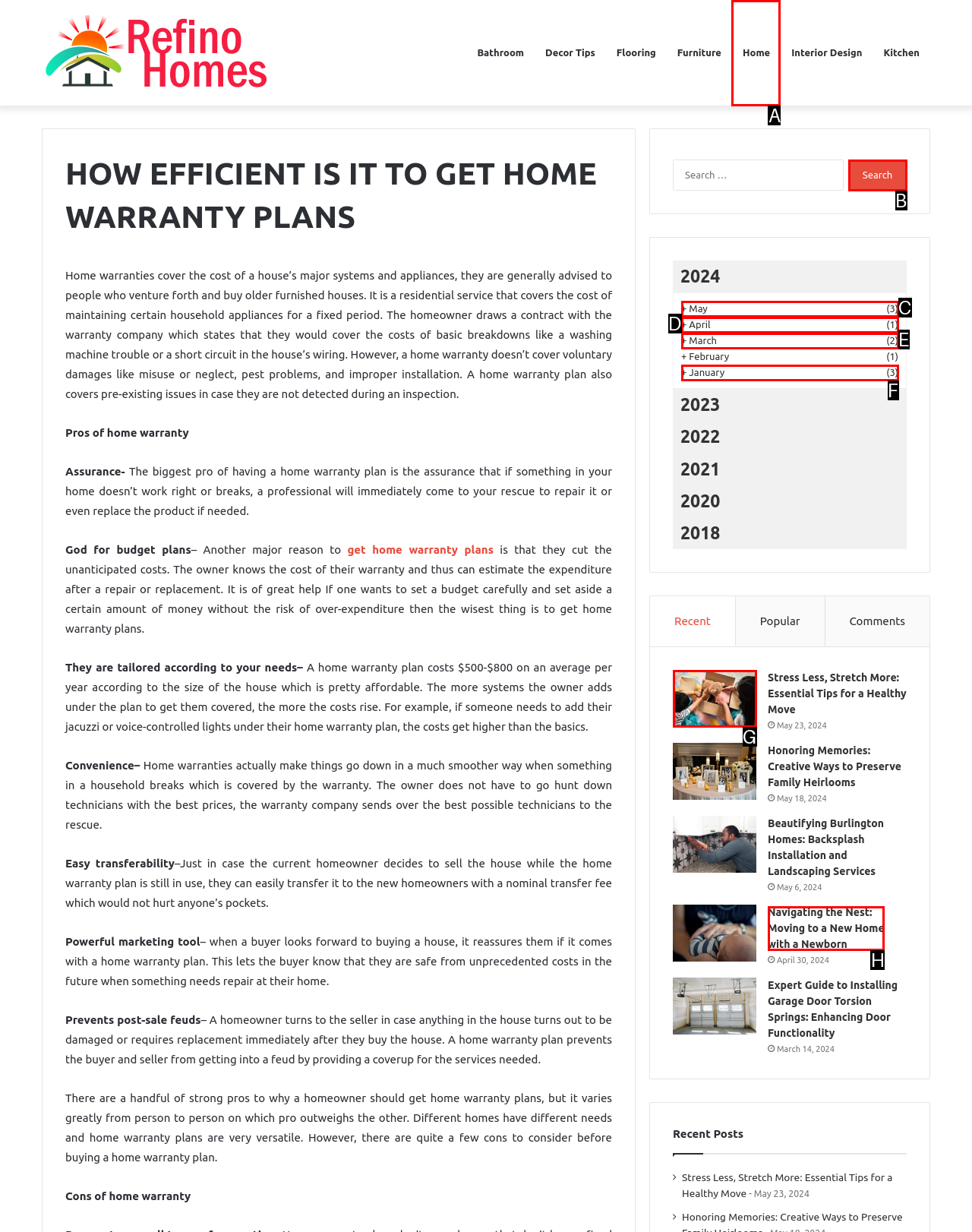Based on the task: Click on the 'Home' link, which UI element should be clicked? Answer with the letter that corresponds to the correct option from the choices given.

A